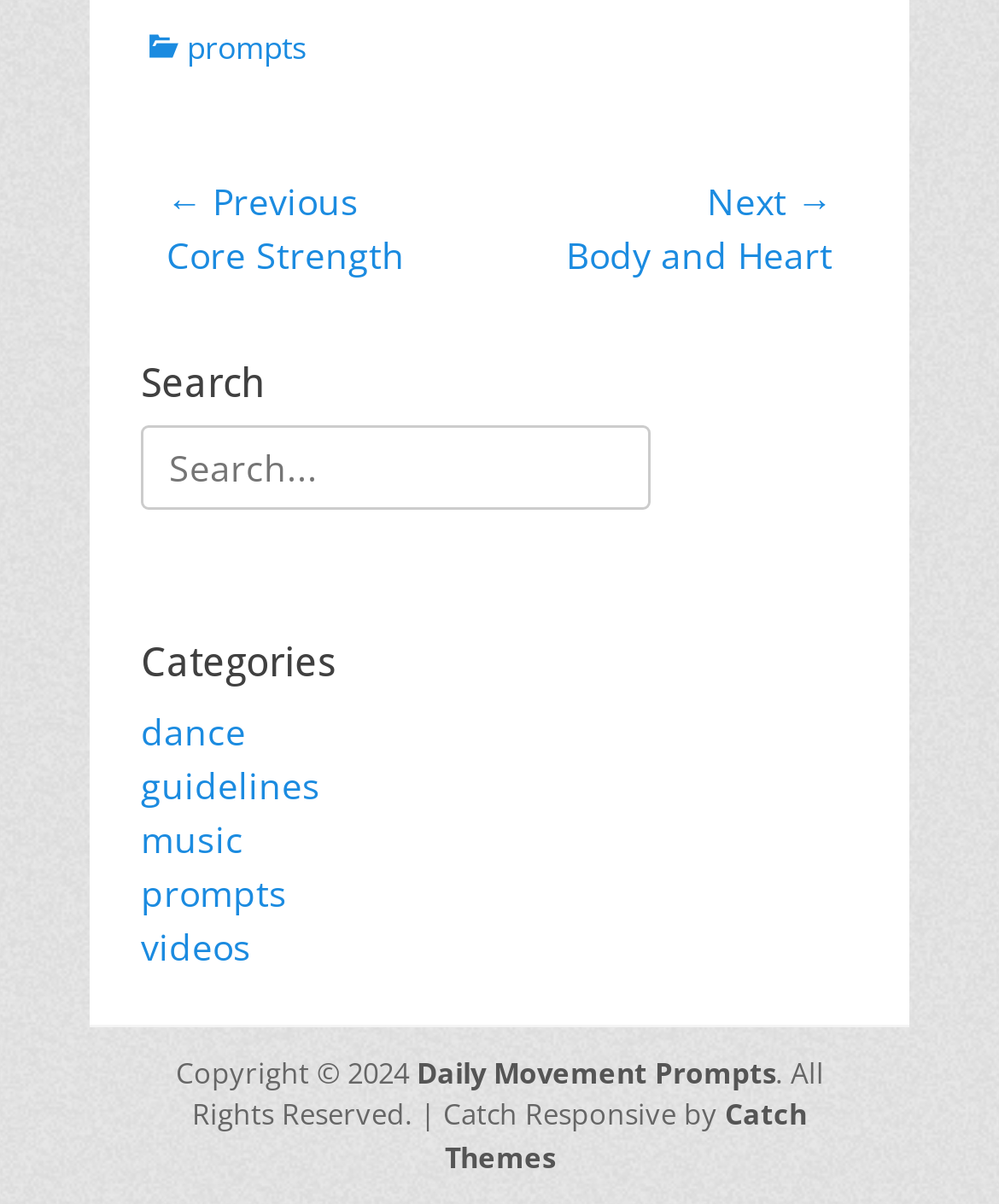How many navigation links are available?
Please provide a comprehensive answer based on the visual information in the image.

In the navigation section, I found two links: 'Previous post: Core Strength' and 'Next post: Body and Heart', which are used for post navigation.